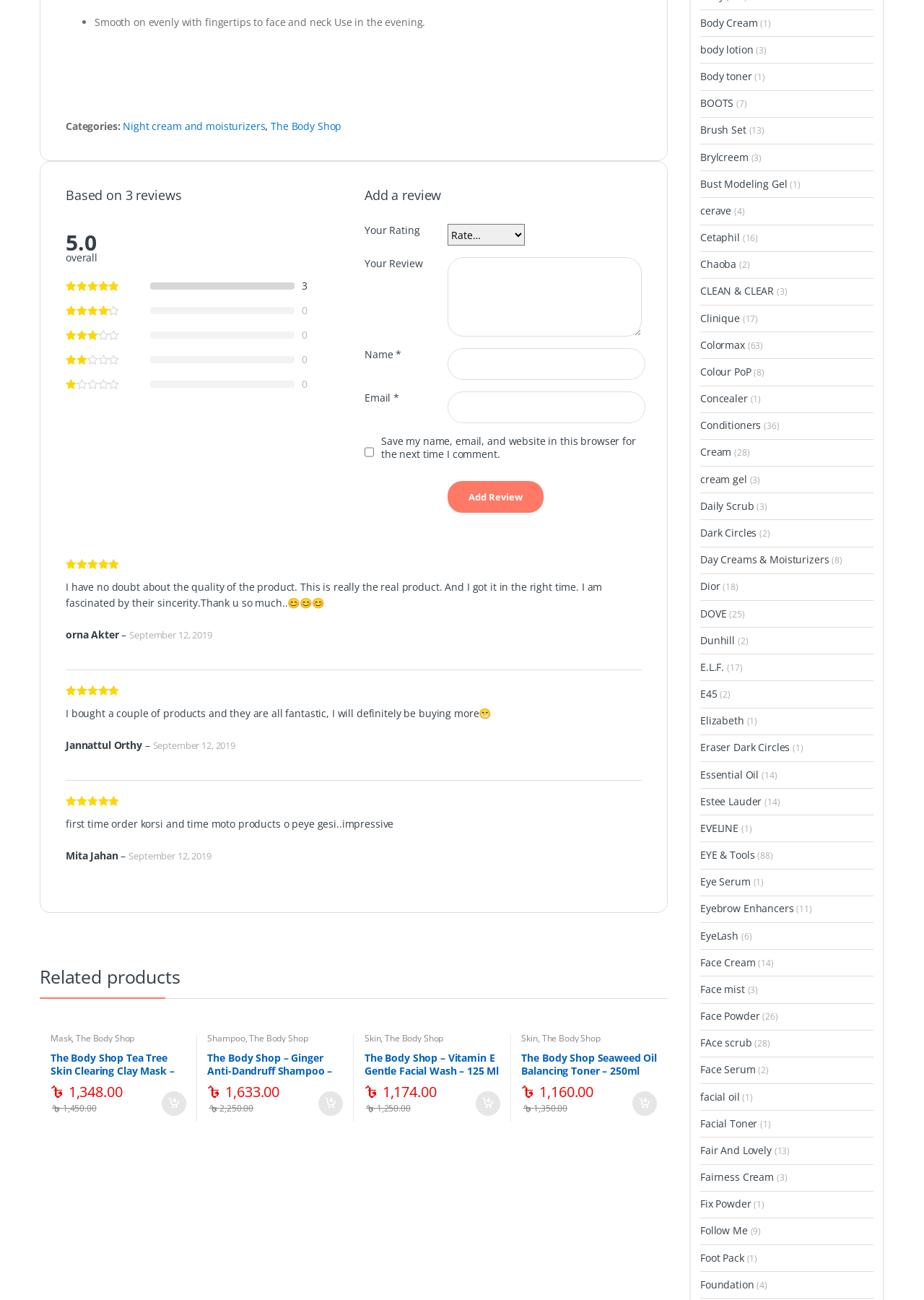Please identify the bounding box coordinates of the clickable element to fulfill the following instruction: "Click on the 'Night cream and moisturizers' link". The coordinates should be four float numbers between 0 and 1, i.e., [left, top, right, bottom].

[0.133, 0.092, 0.287, 0.102]